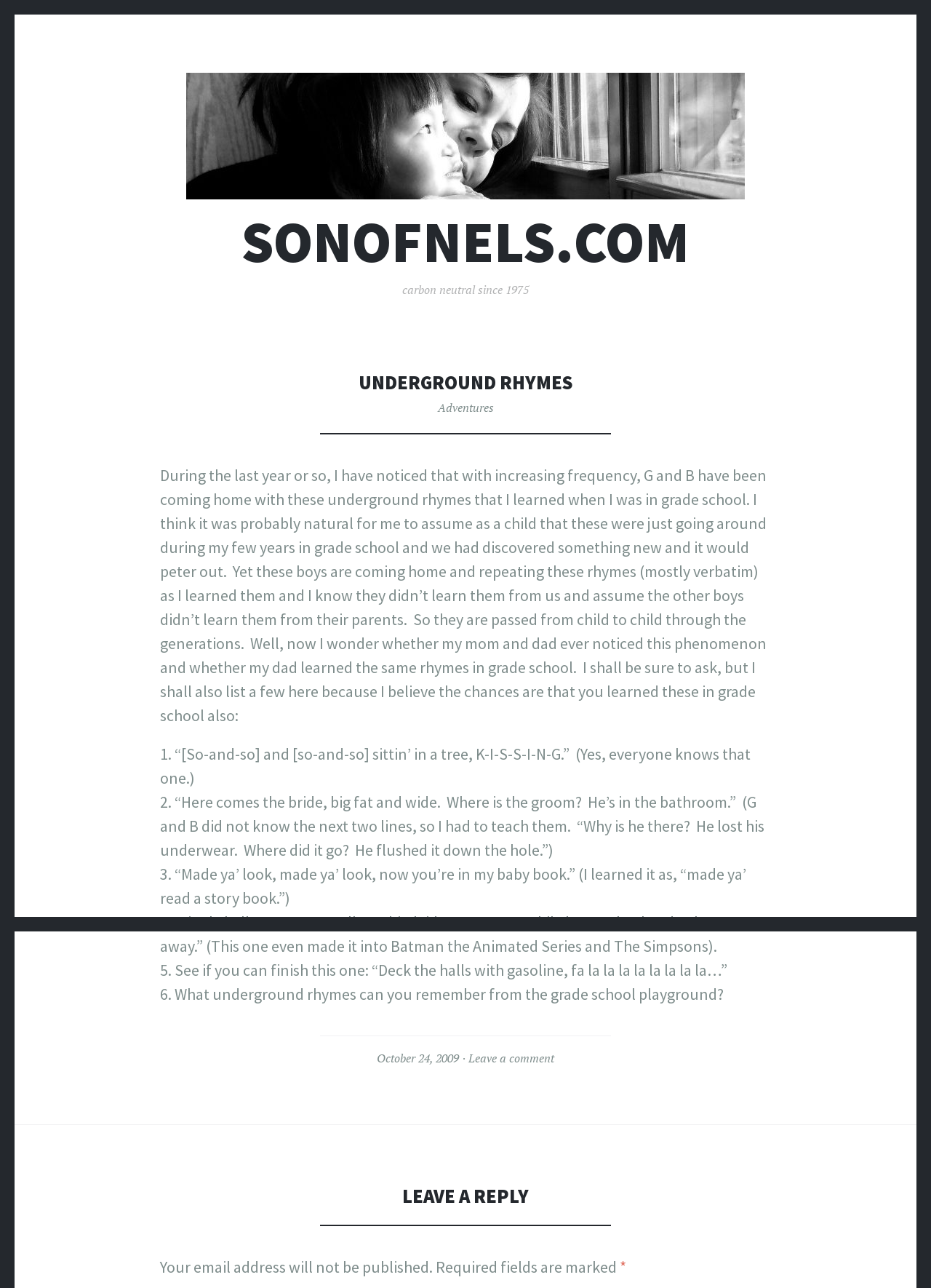Given the element description: "sonofnels.com", predict the bounding box coordinates of the UI element it refers to, using four float numbers between 0 and 1, i.e., [left, top, right, bottom].

[0.259, 0.163, 0.741, 0.212]